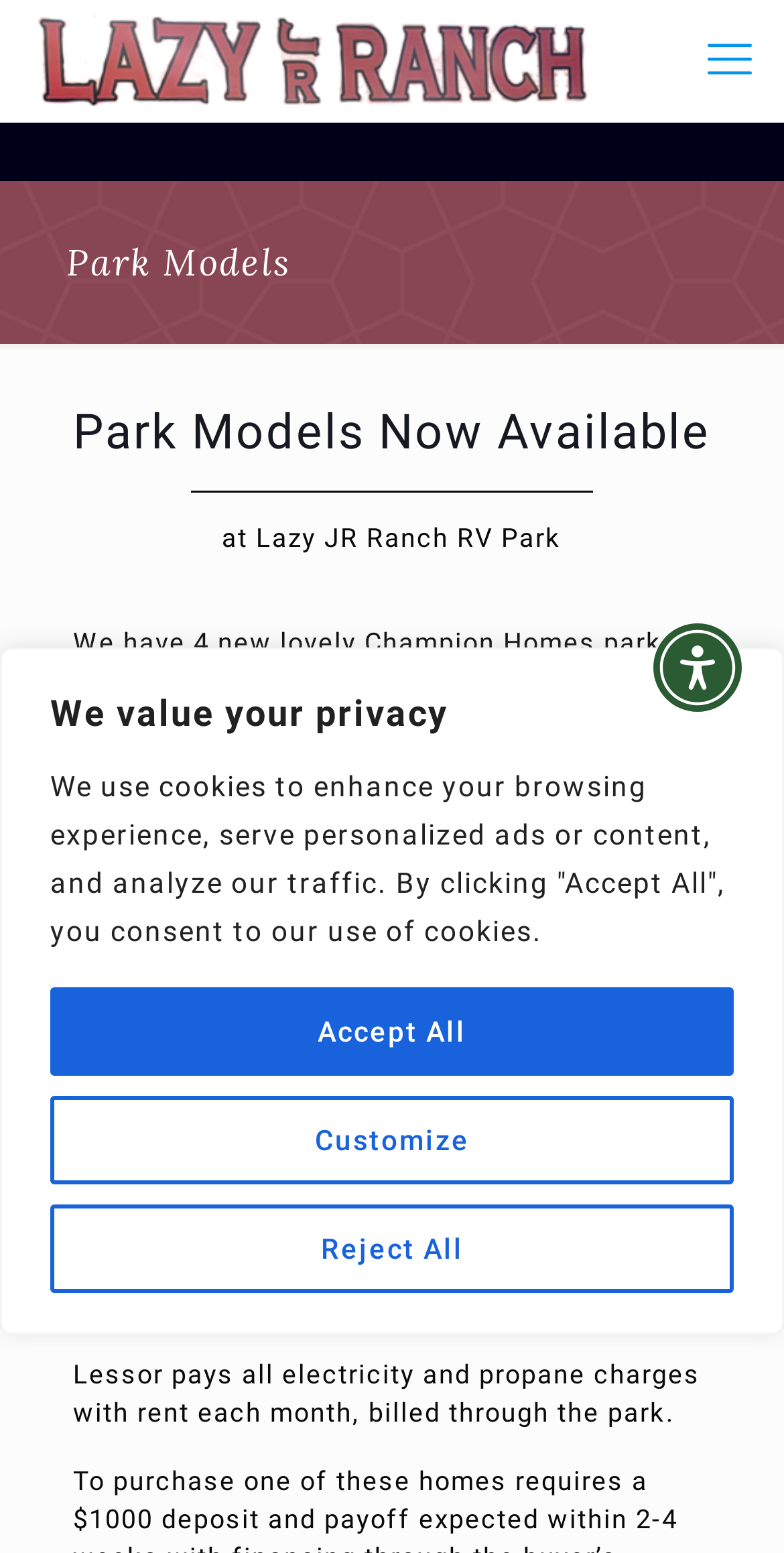How many park models are available?
Answer the question with as much detail as possible.

According to the webpage, there are 4 new lovely Champion Homes park models available at Lazy JR Ranch RV Park, each with different floor plans.